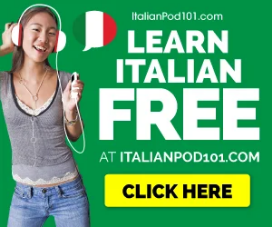Offer an in-depth description of the image.

The image promotes a language learning opportunity with a vibrant green background, featuring a young woman wearing headphones, appearing enthusiastic and engaged in learning. Text prominently displays "LEARN ITALIAN FREE" along with the website ItalianPod101.com, encouraging viewers to explore the resources available on the platform. A bold "CLICK HERE" button invites immediate action, making it clear that this is an accessible way to start learning Italian. The inclusion of the Italian flag graphic adds cultural flair and emphasizes the focus on Italian language education.